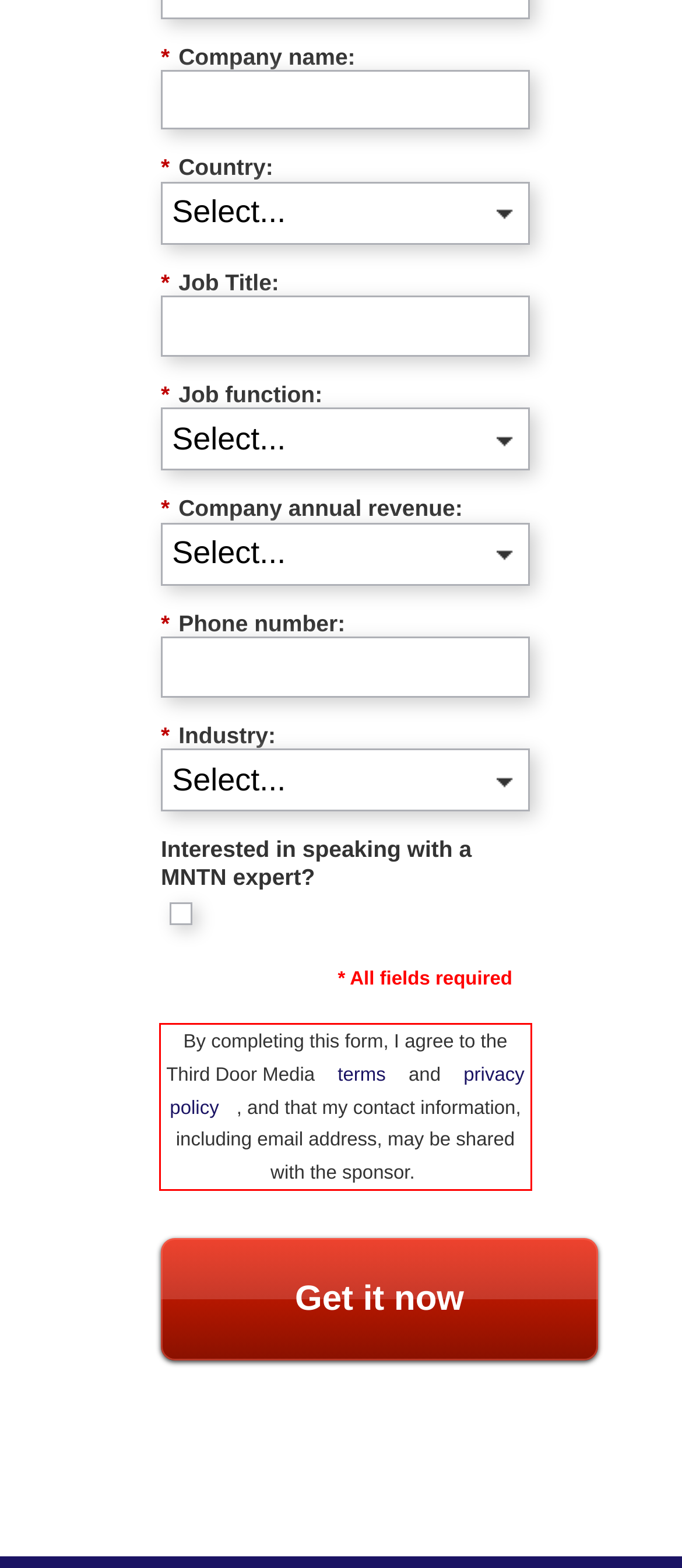Please recognize and transcribe the text located inside the red bounding box in the webpage image.

By completing this form, I agree to the Third Door Media terms and privacy policy, and that my contact information, including email address, may be shared with the sponsor.